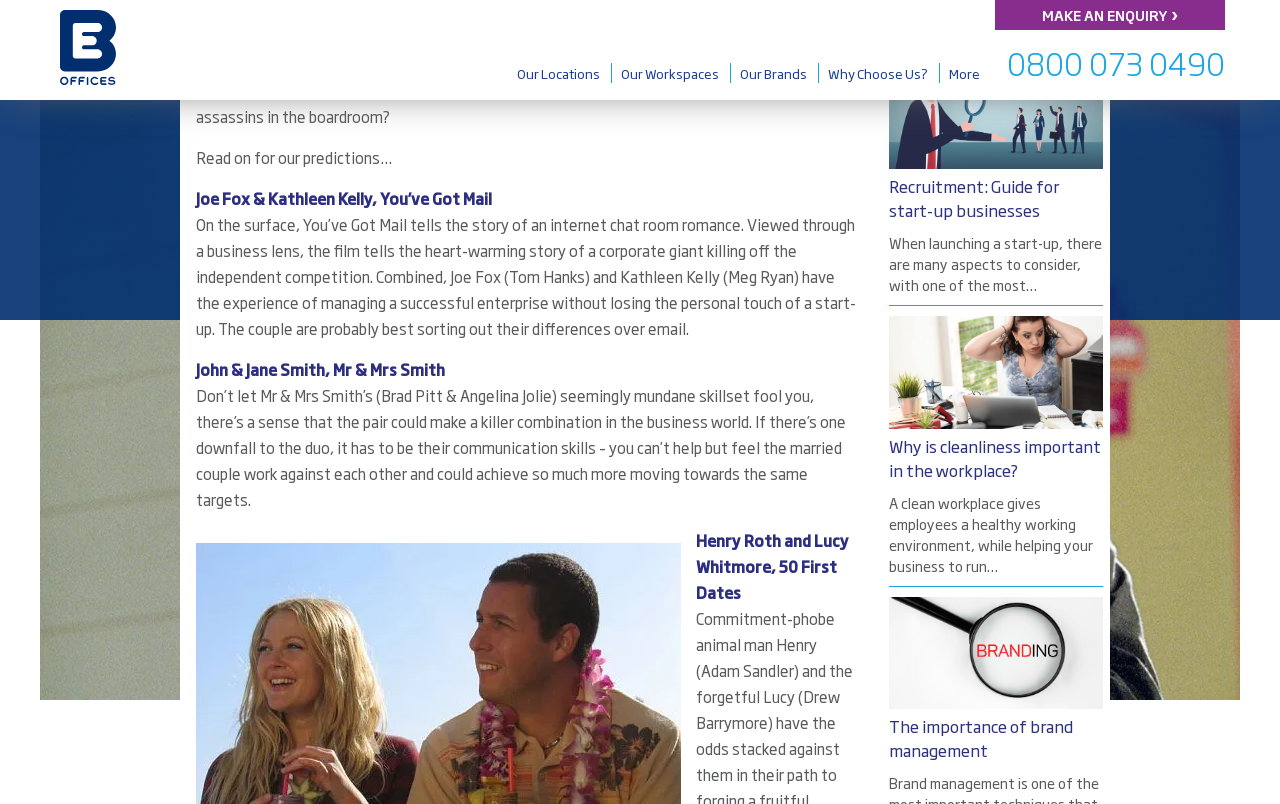Could you please study the image and provide a detailed answer to the question:
What is the problem with John and Jane Smith's communication?

The article mentions that John and Jane Smith from the movie 'Mr & Mrs Smith' have a problem with their communication, specifically that they work against each other instead of towards the same goals.